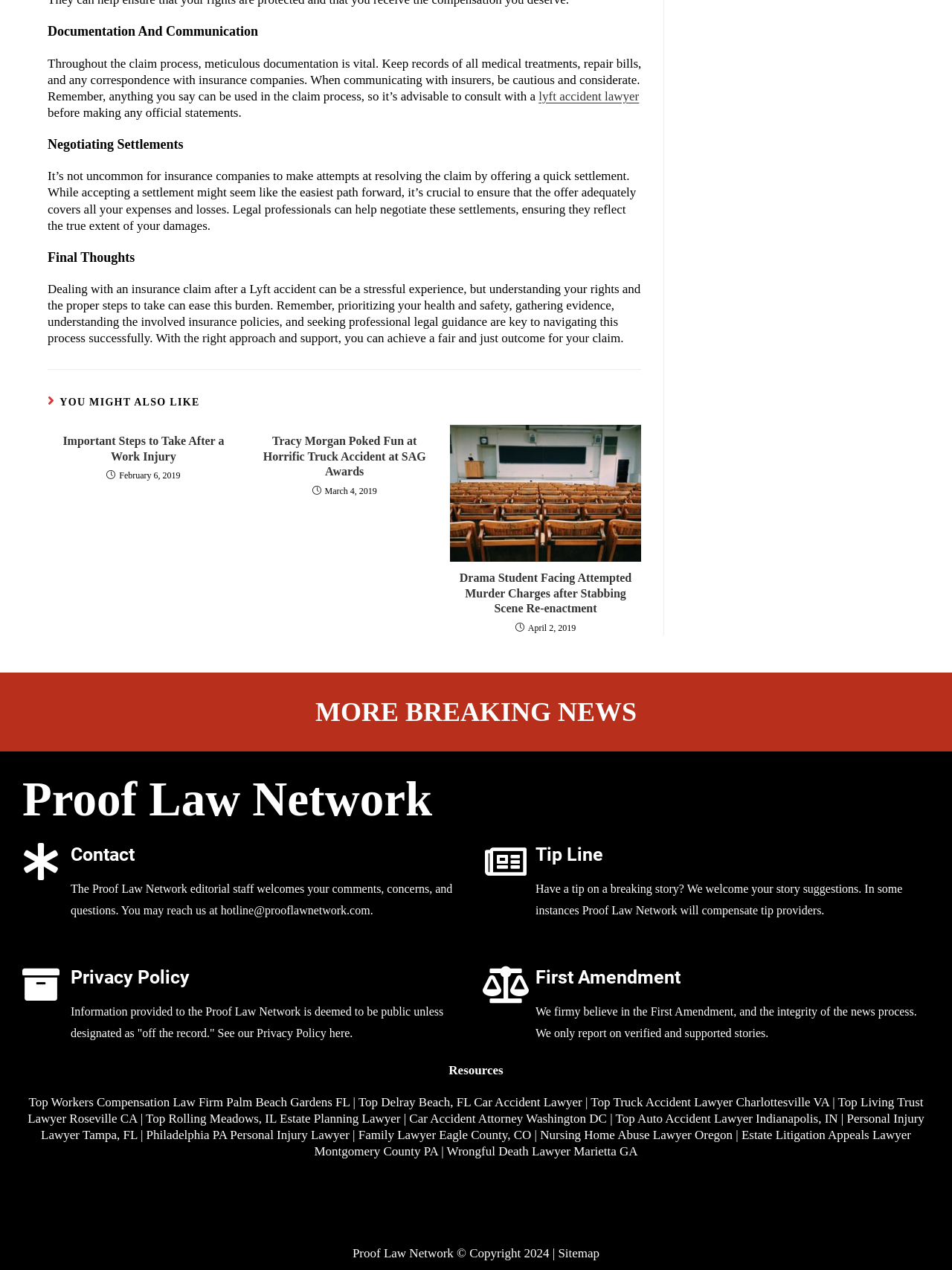Reply to the question with a single word or phrase:
What is the purpose of the 'YOU MIGHT ALSO LIKE' section?

To suggest related articles